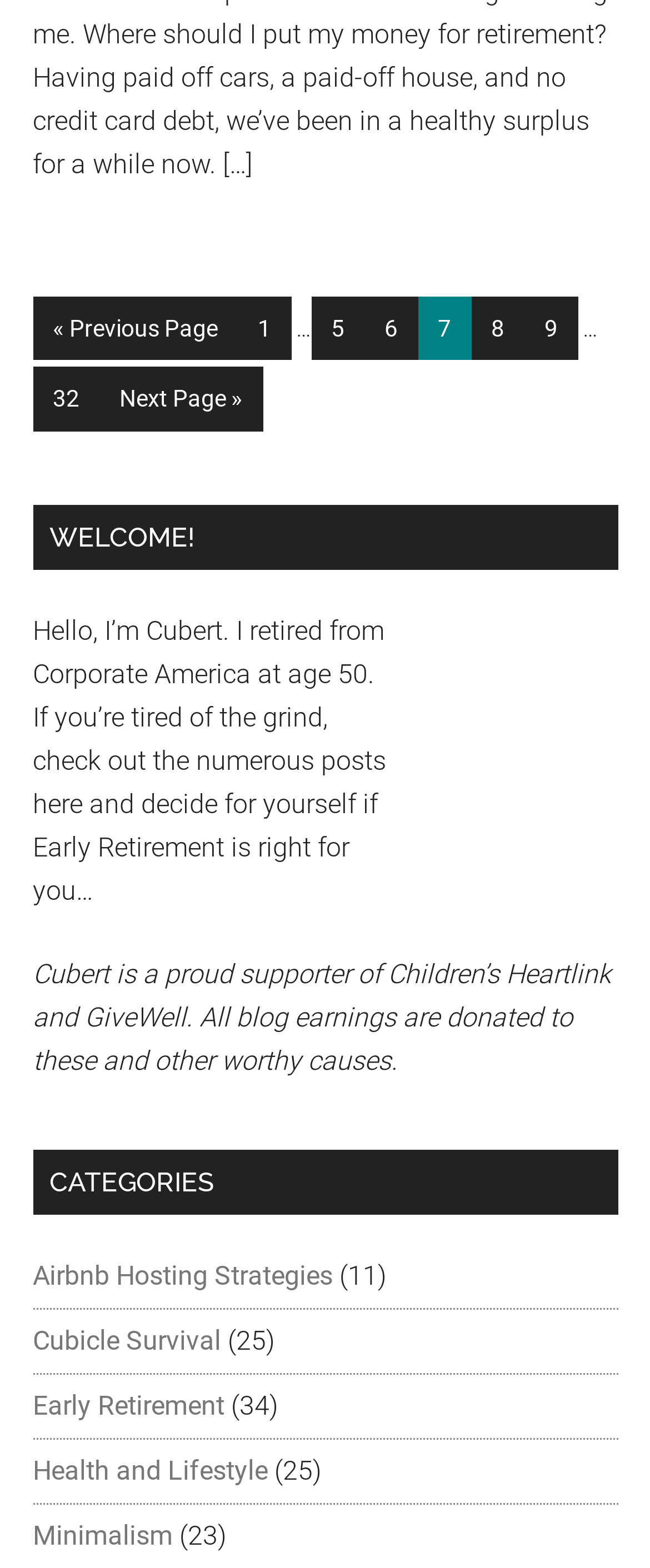Locate the bounding box coordinates of the clickable region necessary to complete the following instruction: "go to next page". Provide the coordinates in the format of four float numbers between 0 and 1, i.e., [left, top, right, bottom].

[0.153, 0.234, 0.404, 0.275]